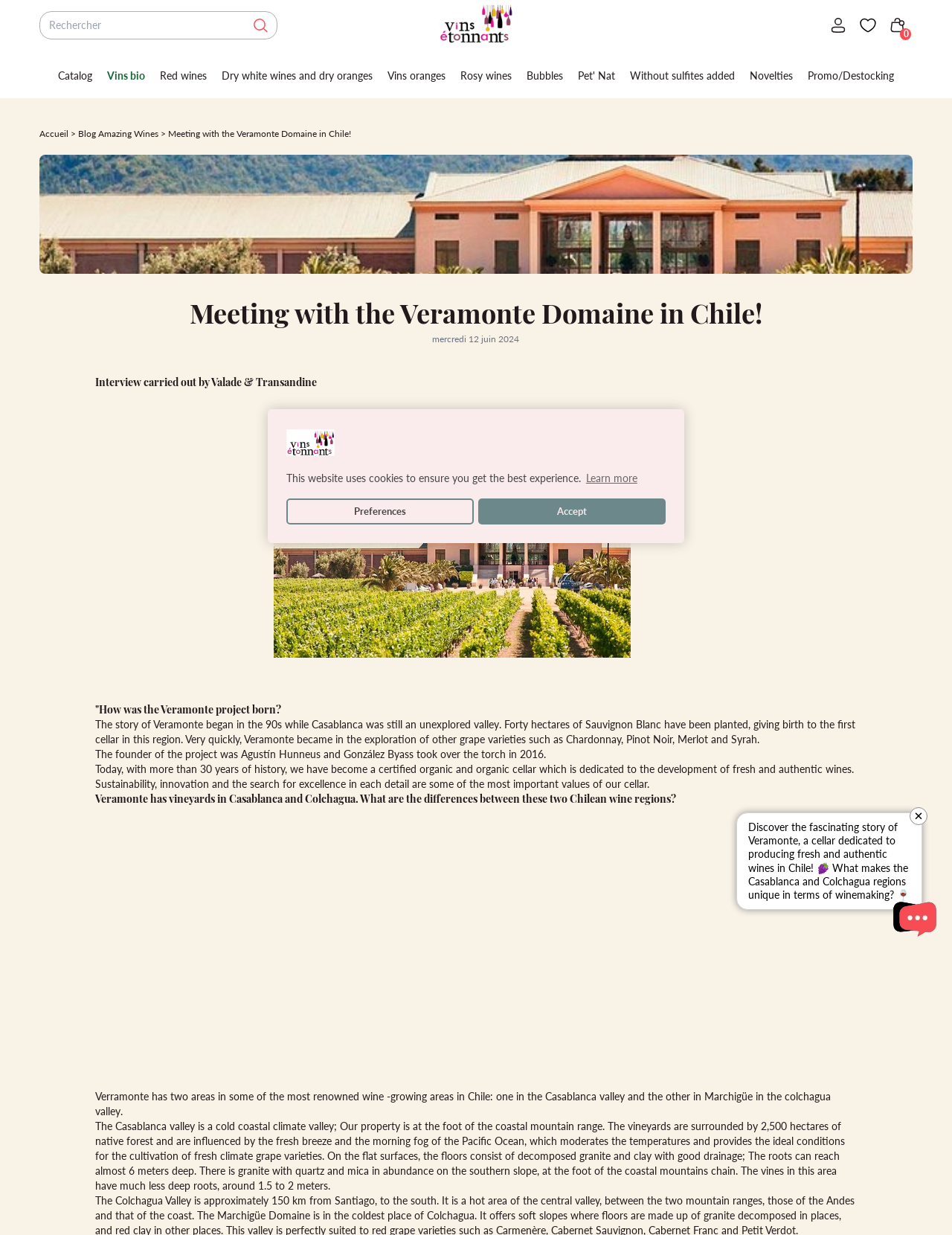What is the type of wines that Veramonte is dedicated to producing?
Ensure your answer is thorough and detailed.

I found the answer in the text content of the webpage, specifically in the section where it talks about Veramonte's dedication to producing fresh and authentic wines.